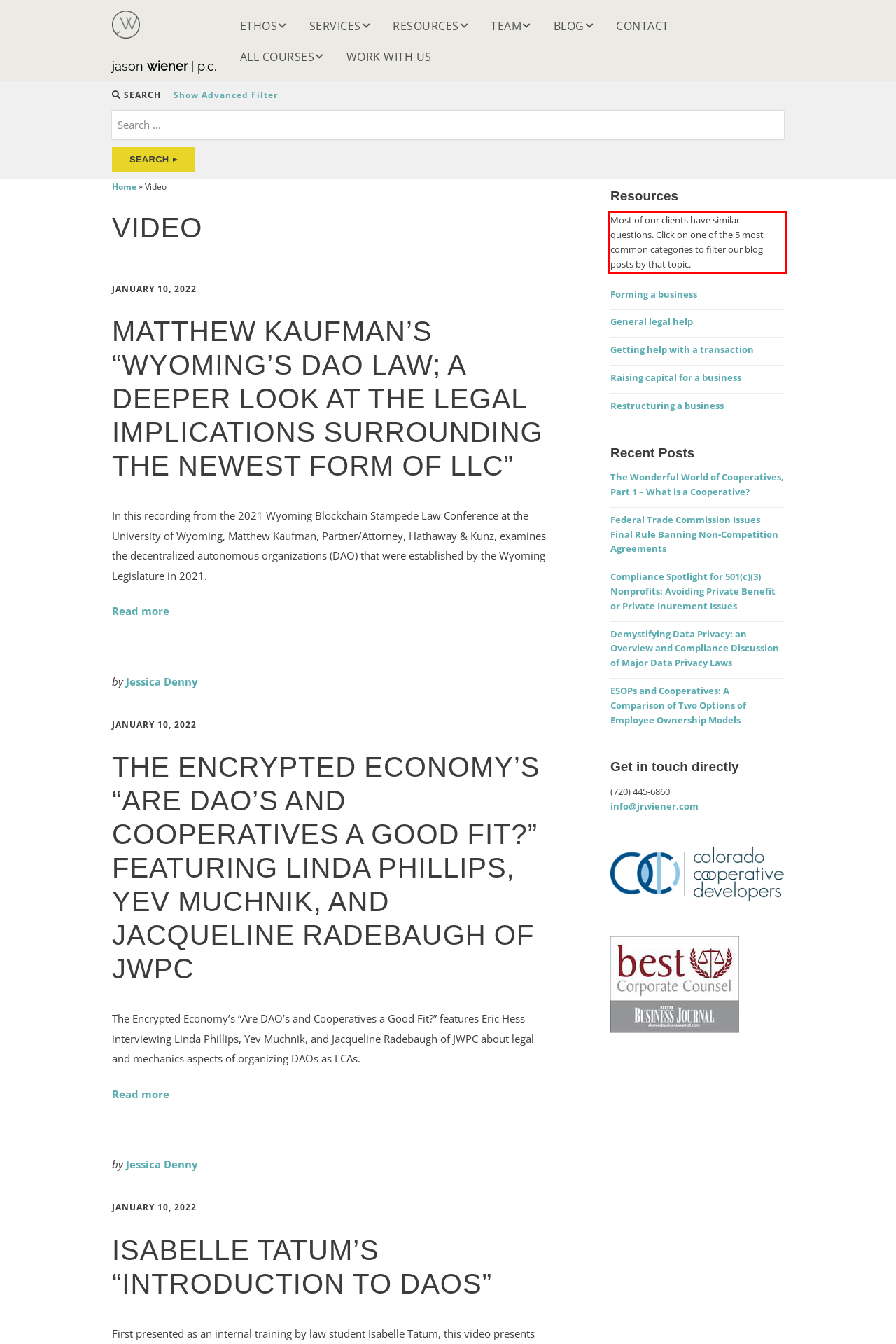You are provided with a screenshot of a webpage containing a red bounding box. Please extract the text enclosed by this red bounding box.

Most of our clients have similar questions. Click on one of the 5 most common categories to filter our blog posts by that topic.